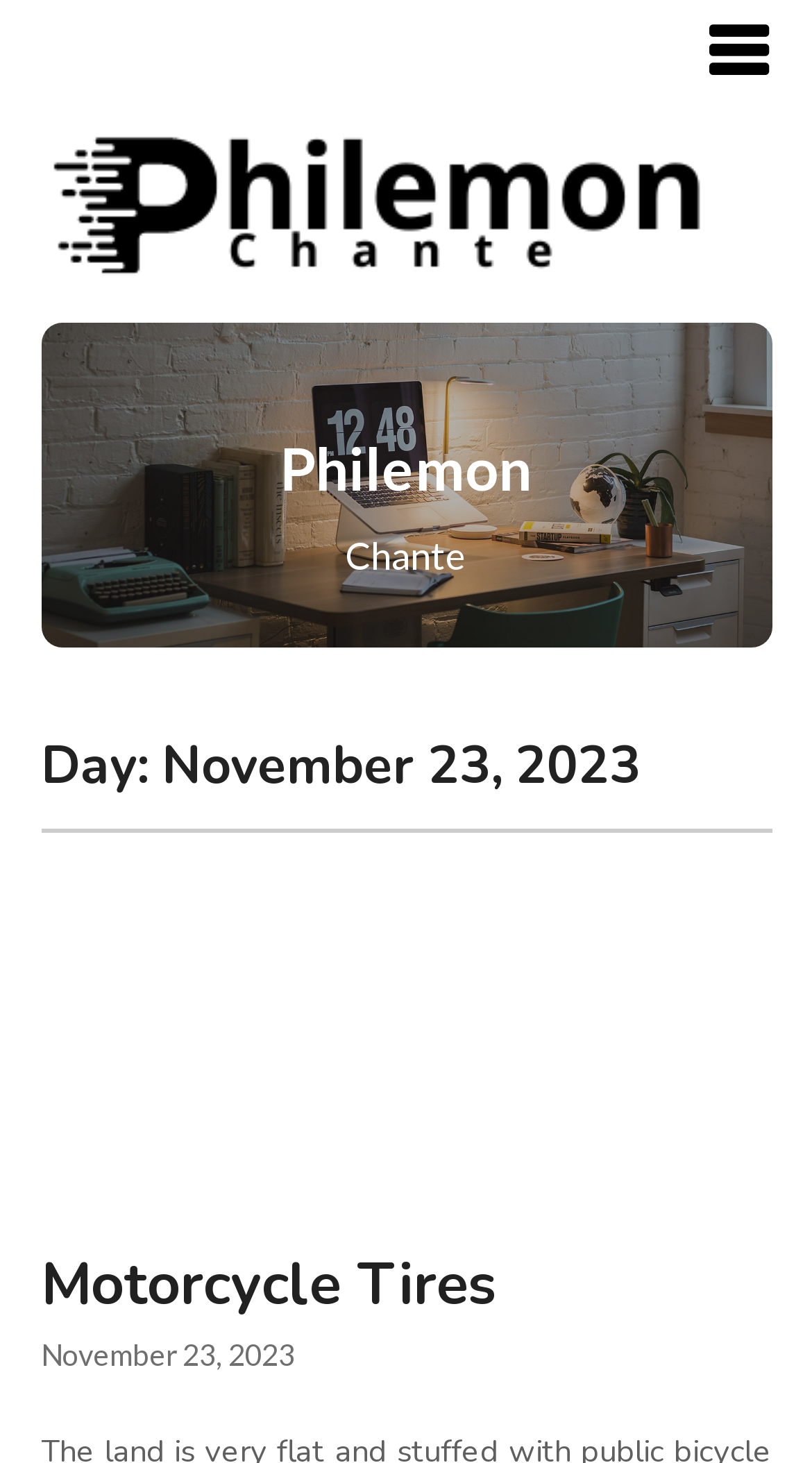Identify the bounding box for the described UI element. Provide the coordinates in (top-left x, top-left y, bottom-right x, bottom-right y) format with values ranging from 0 to 1: November 23, 2023February 28, 2022

[0.05, 0.913, 0.363, 0.937]